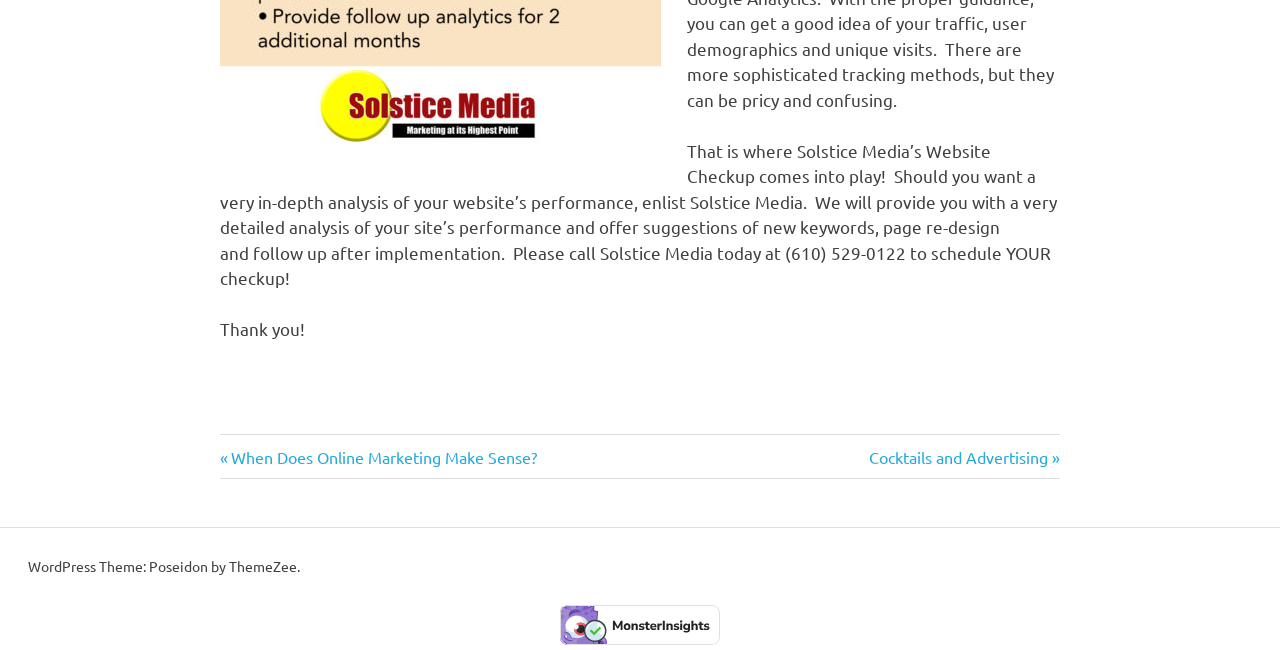What is the navigation section labeled as?
Answer the question with as much detail as you can, using the image as a reference.

The navigation section on the webpage is labeled as 'Post navigation', which contains links to previous and next posts.